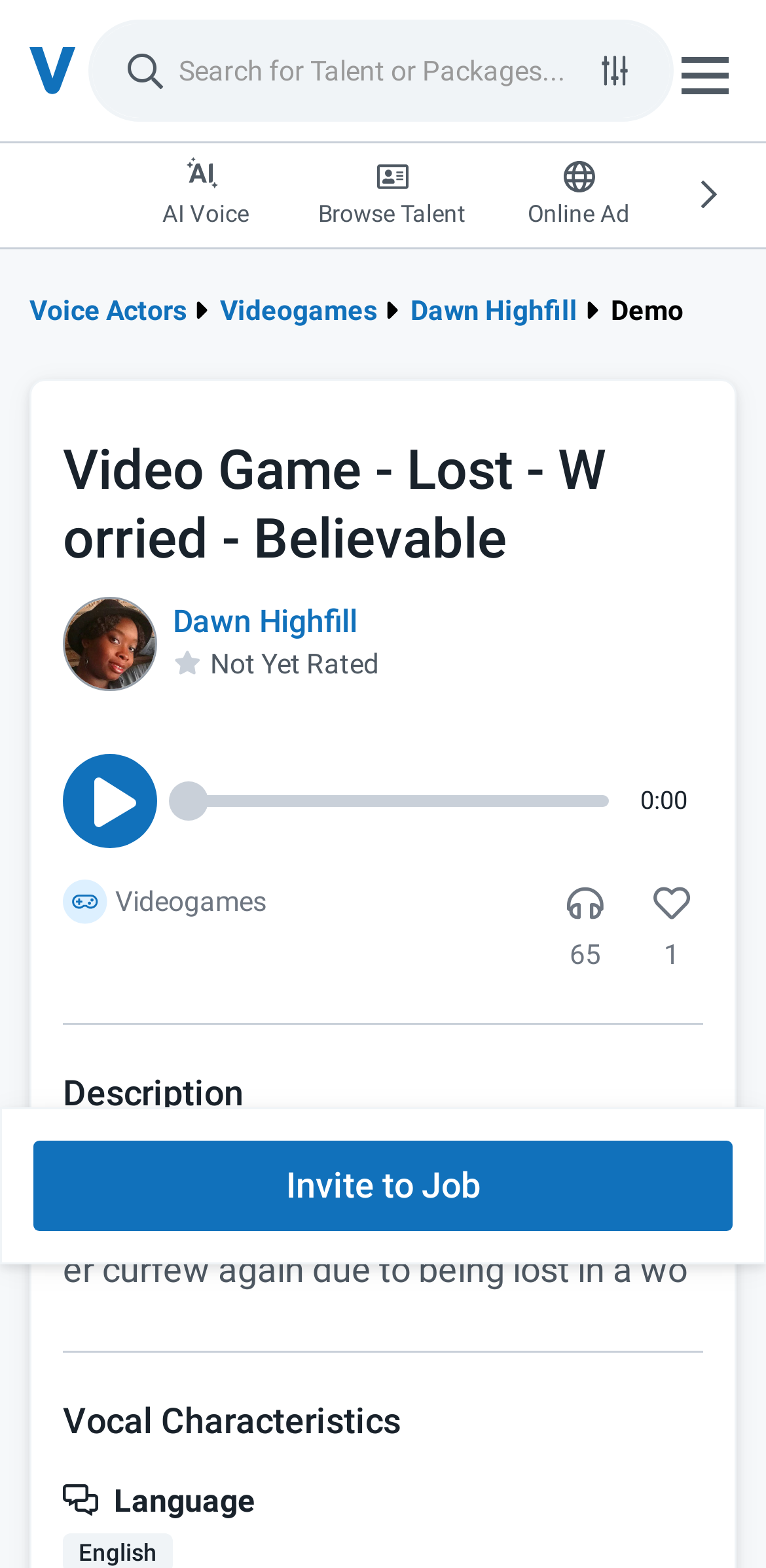What is the name of the voice actor?
Based on the screenshot, provide your answer in one word or phrase.

Dawn Highfill